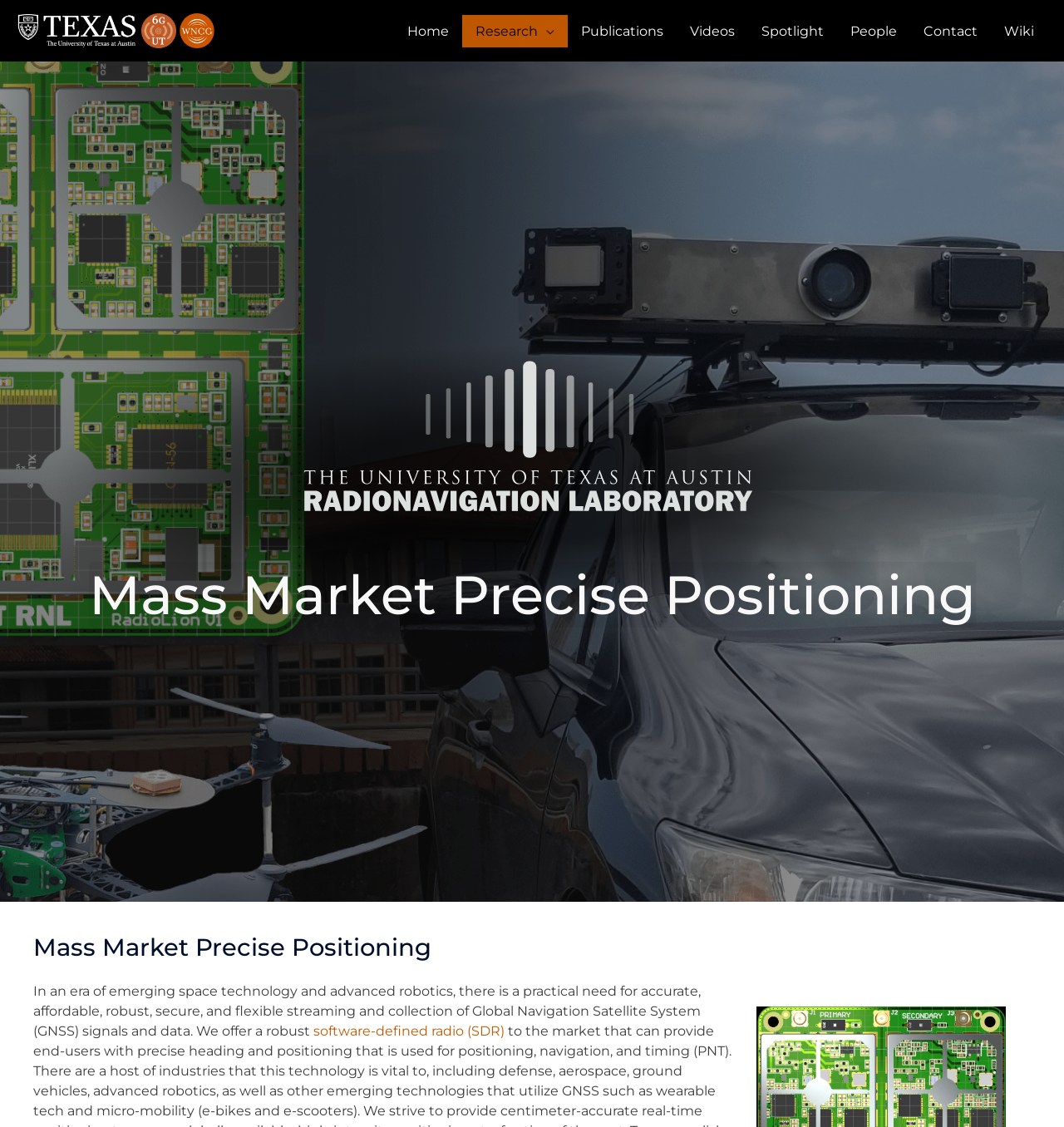Identify and provide the main heading of the webpage.

Mass Market Precise Positioning